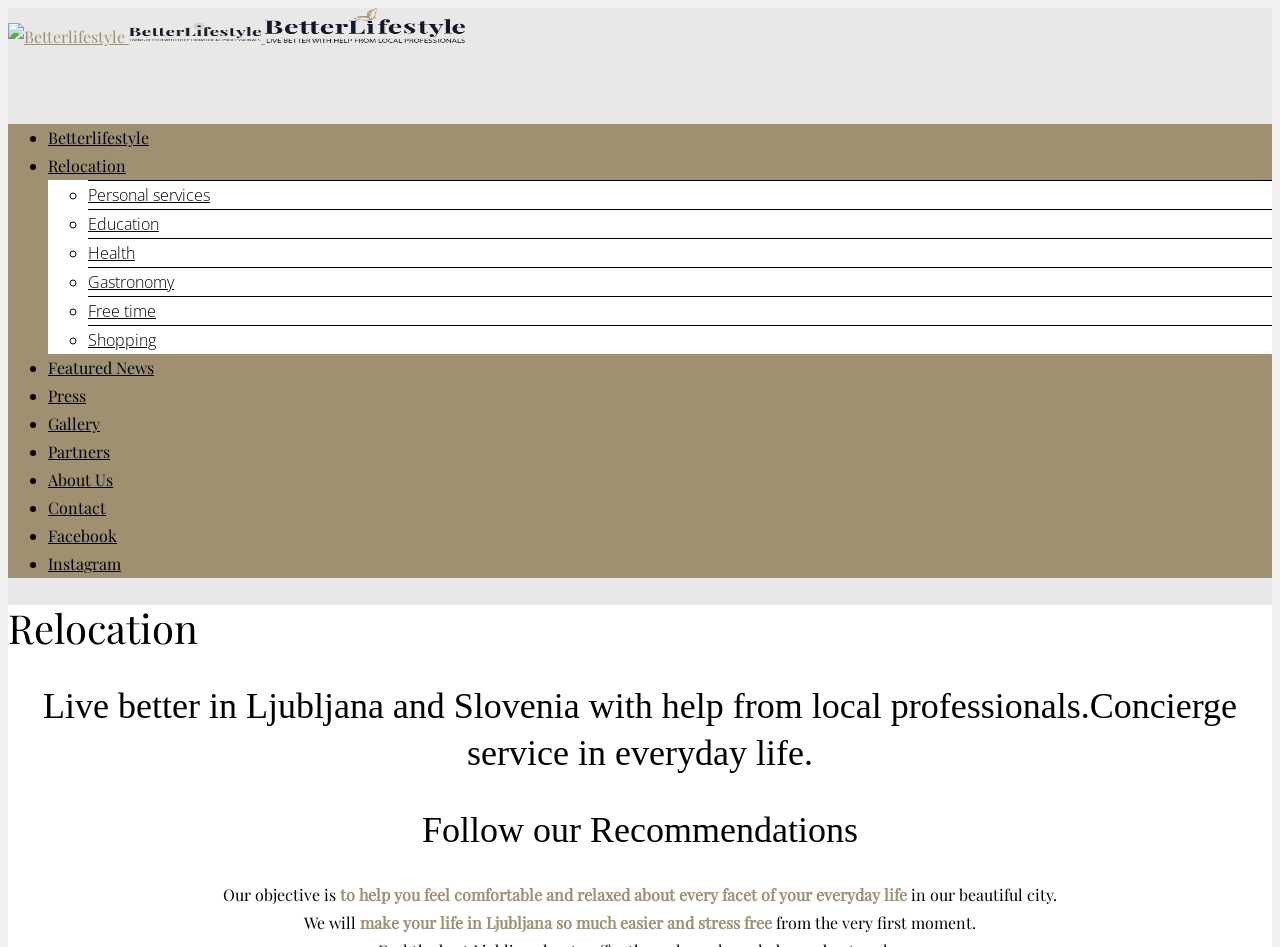Please find the bounding box coordinates for the clickable element needed to perform this instruction: "Click on Betterlifestyle".

[0.006, 0.027, 0.363, 0.05]